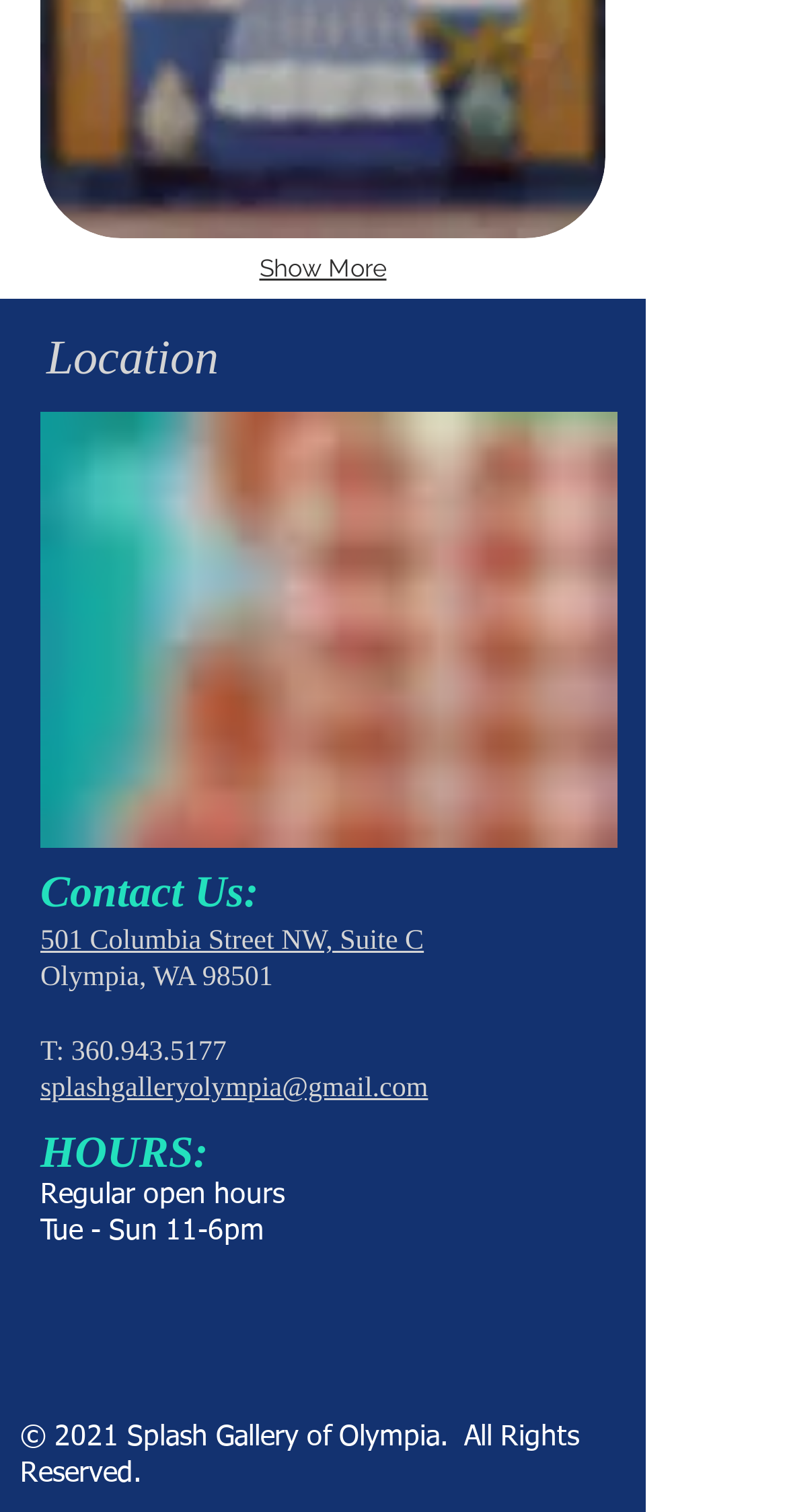What is the phone number of Splash Gallery?
Refer to the image and answer the question using a single word or phrase.

360.943.5177